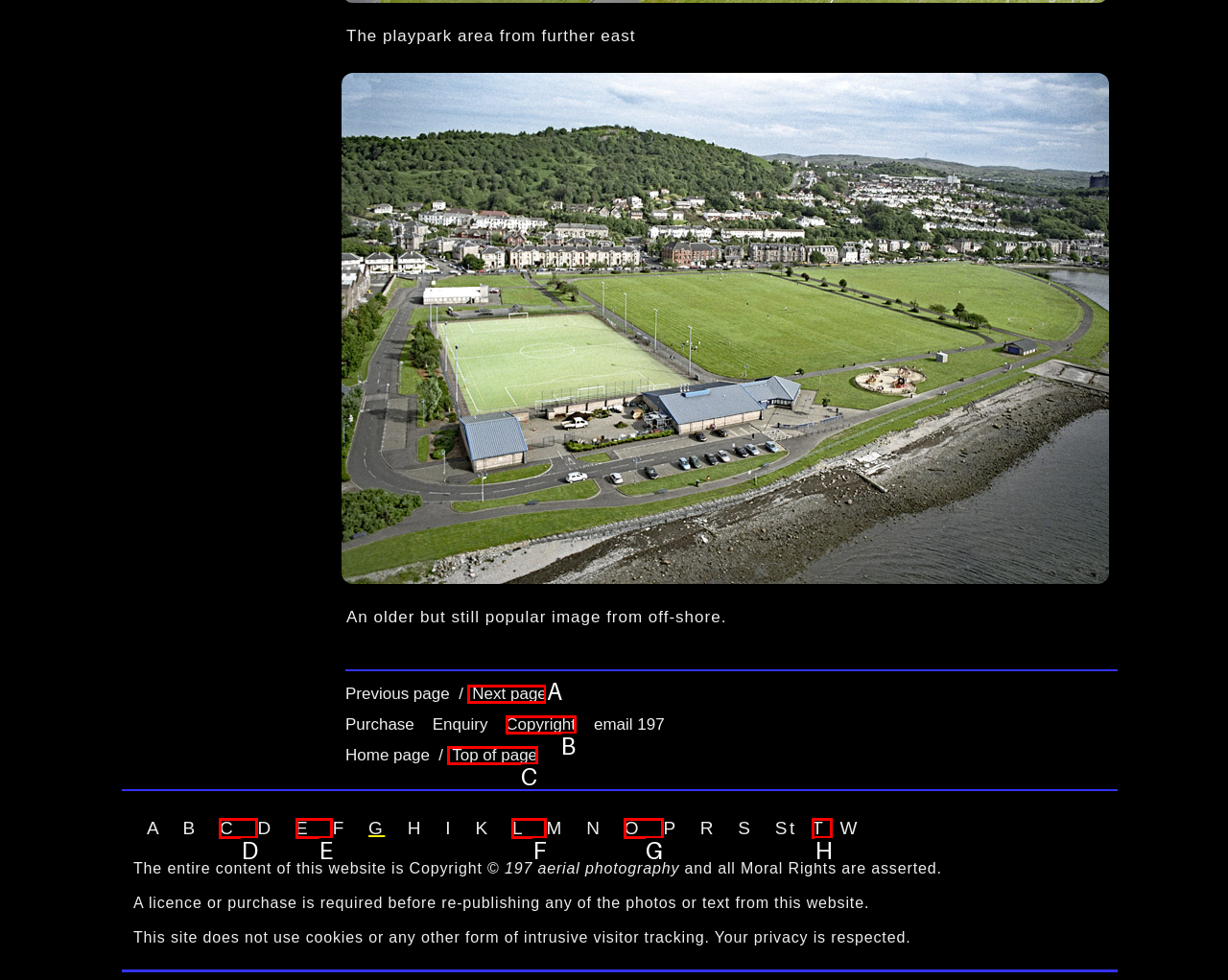Find the HTML element that matches the description provided: name="s" placeholder="Search..." title="Search for:"
Answer using the corresponding option letter.

None